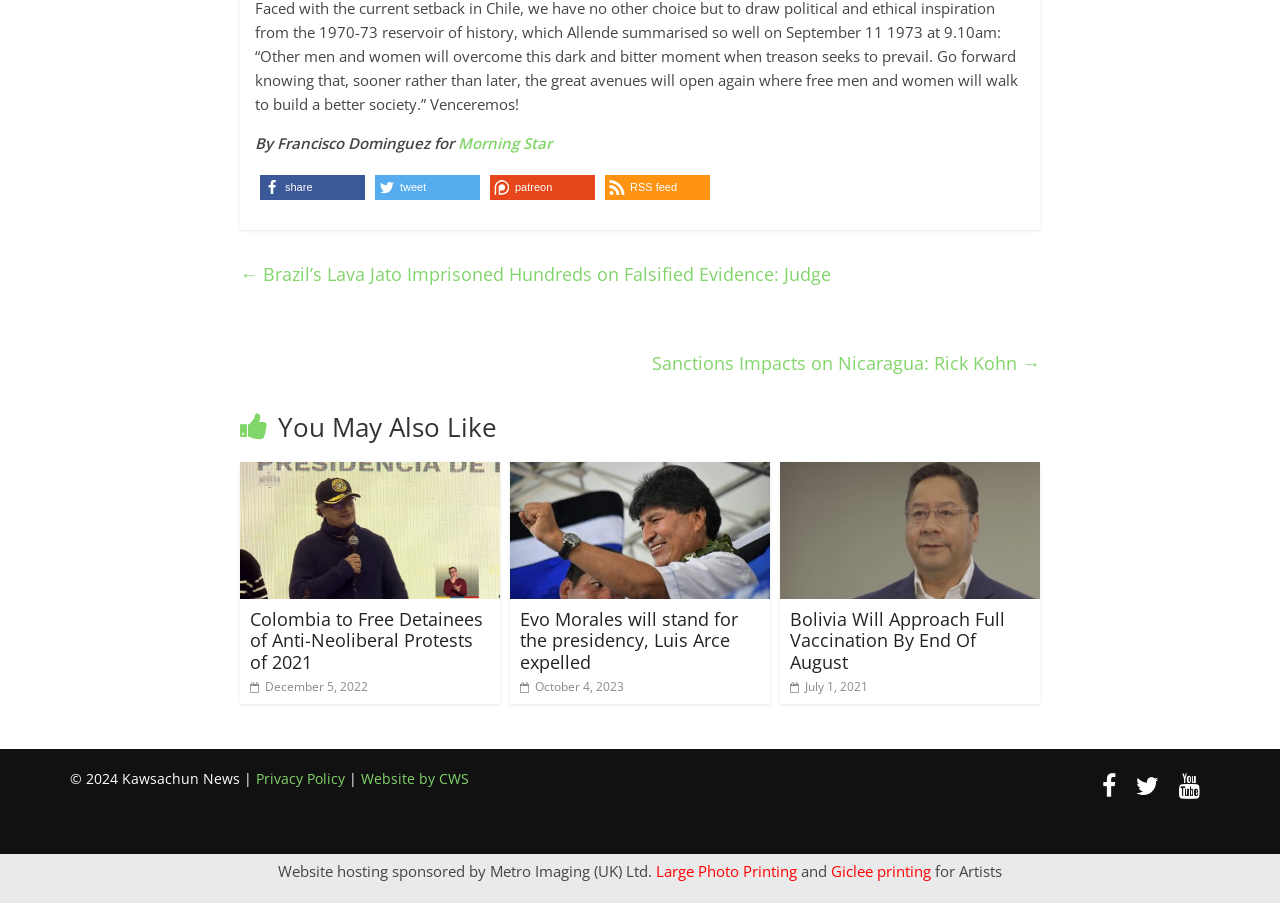Locate the bounding box coordinates of the element that needs to be clicked to carry out the instruction: "Read the 'RELATED POSTS' section". The coordinates should be given as four float numbers ranging from 0 to 1, i.e., [left, top, right, bottom].

None